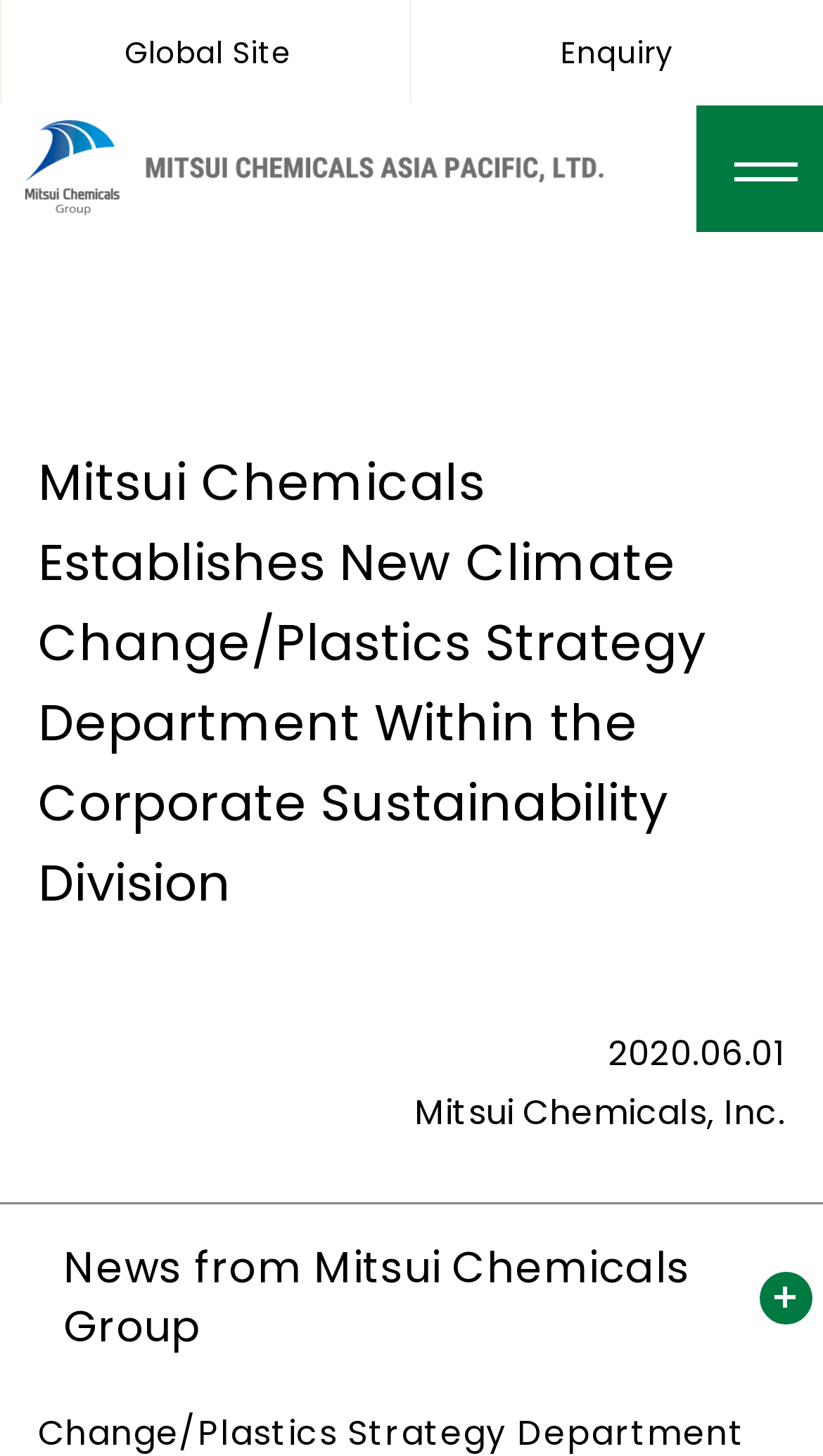What is the purpose of the button at the top right?
Look at the image and construct a detailed response to the question.

I inferred the purpose of the button by its location at the top right corner of the page, which is a common location for search buttons, and its proximity to the textbox with the label 'keyword'.